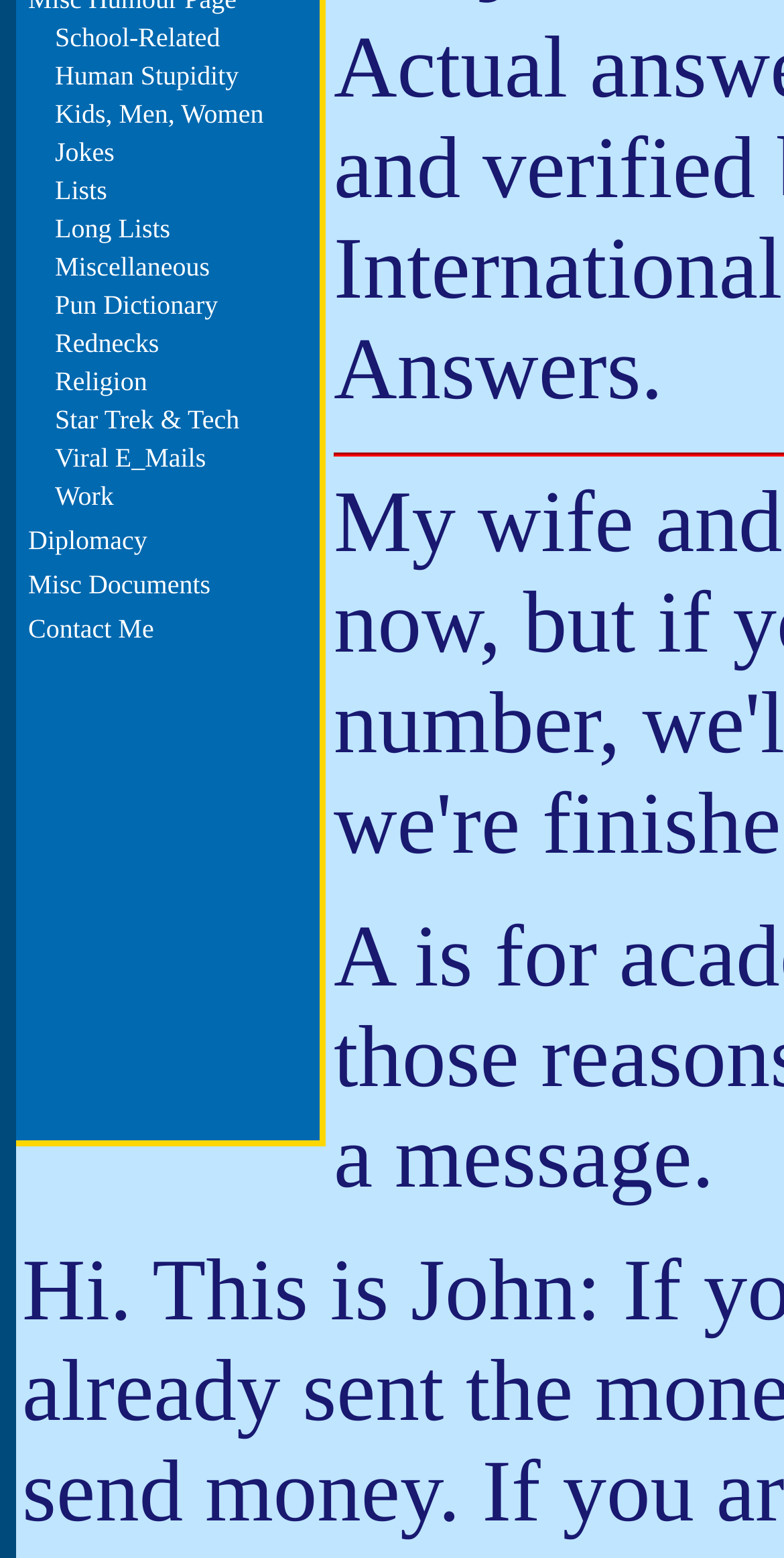Extract the bounding box coordinates of the UI element described by: "Religion". The coordinates should include four float numbers ranging from 0 to 1, e.g., [left, top, right, bottom].

[0.07, 0.207, 0.188, 0.226]